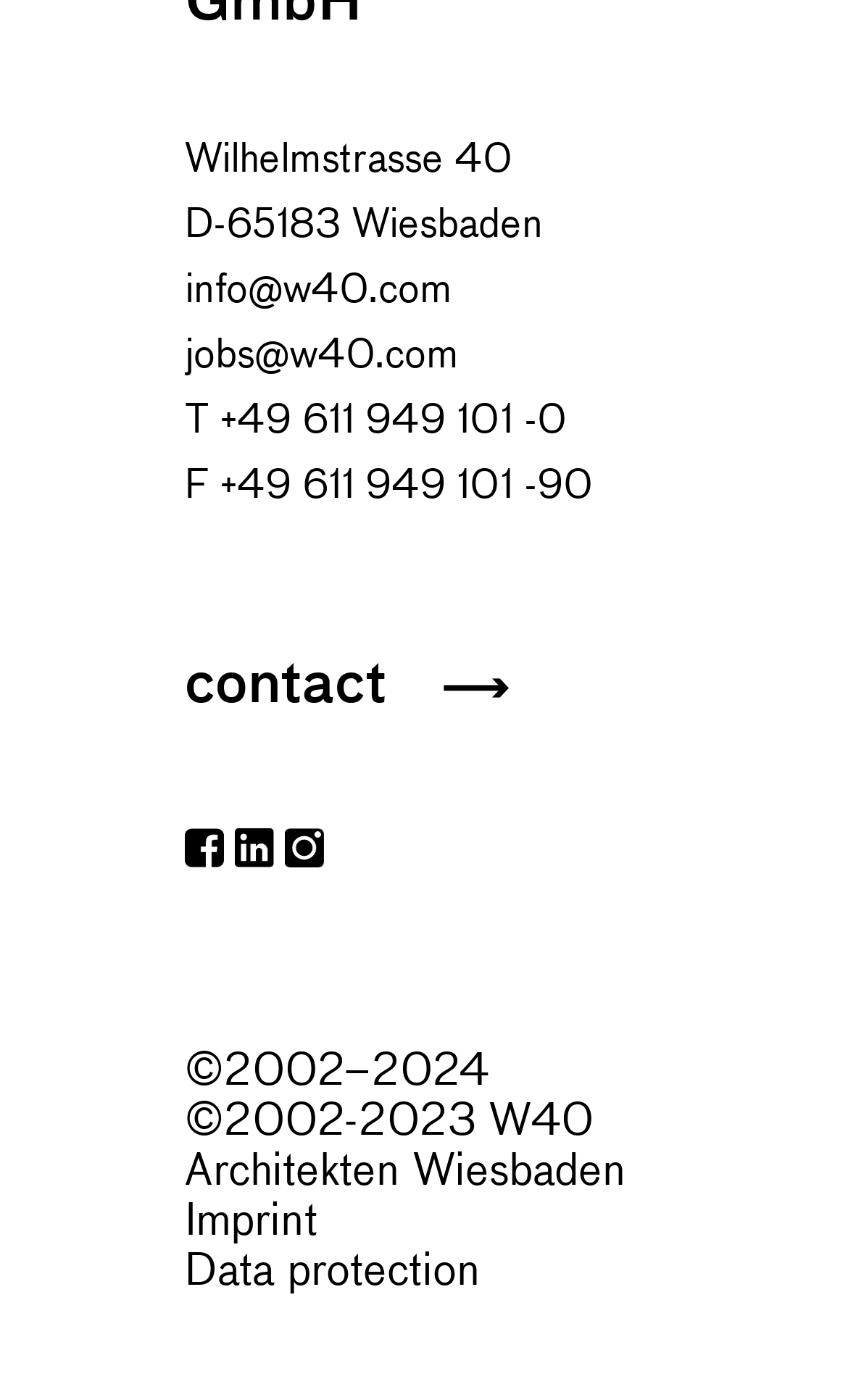How many email addresses are provided for contact?
Based on the screenshot, give a detailed explanation to answer the question.

There are two email addresses provided for contact, which are 'info@w40.com' and 'jobs@w40.com', both located in the middle of the webpage.